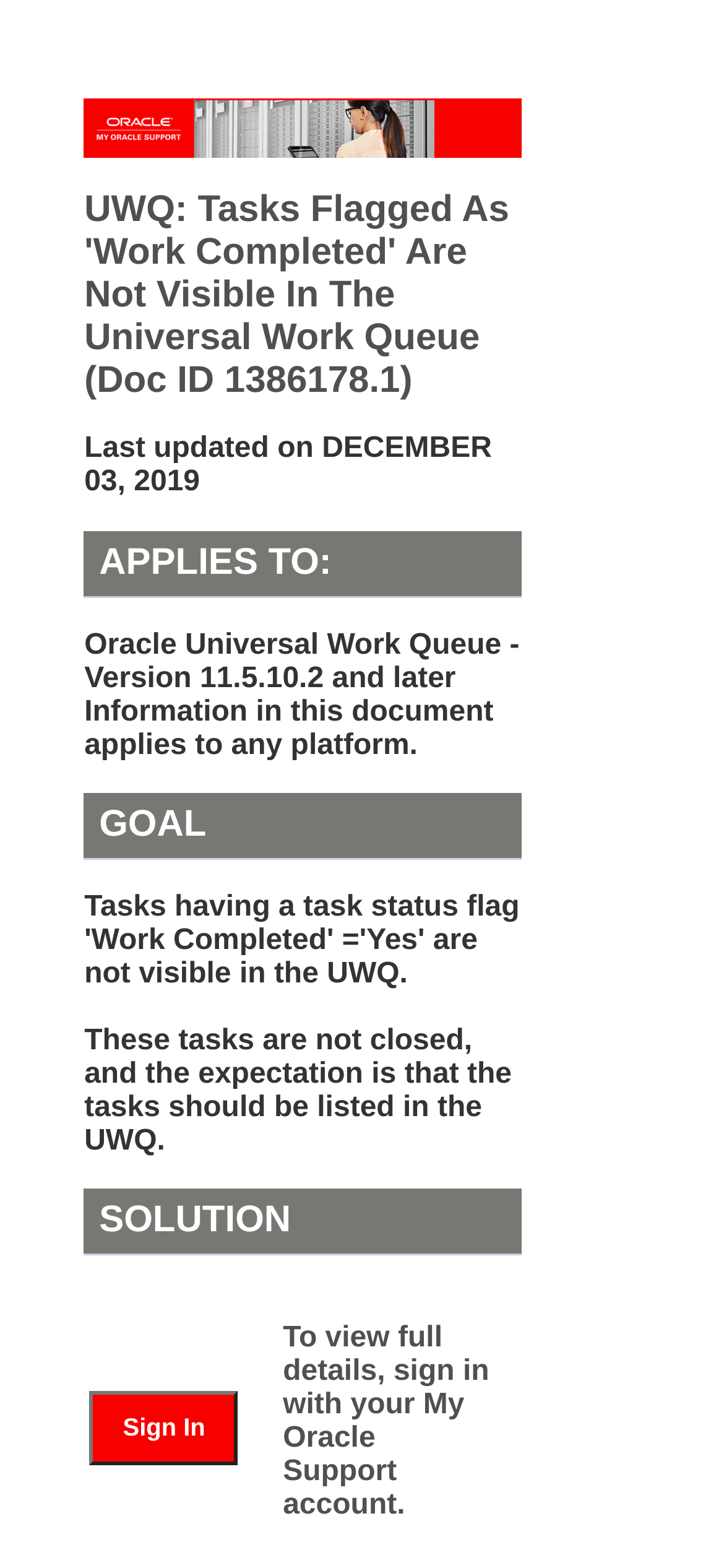Answer the question below in one word or phrase:
What is the type of platform the information applies to?

Any platform